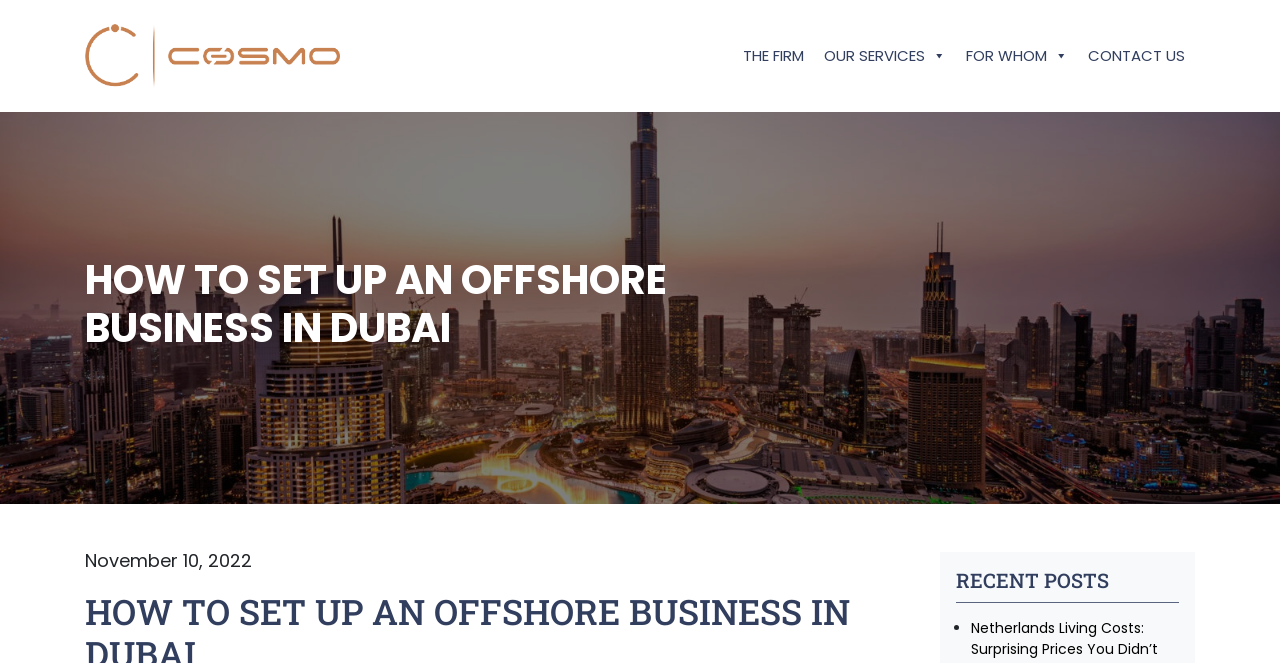Give a one-word or one-phrase response to the question:
How many links are in the top navigation menu?

4